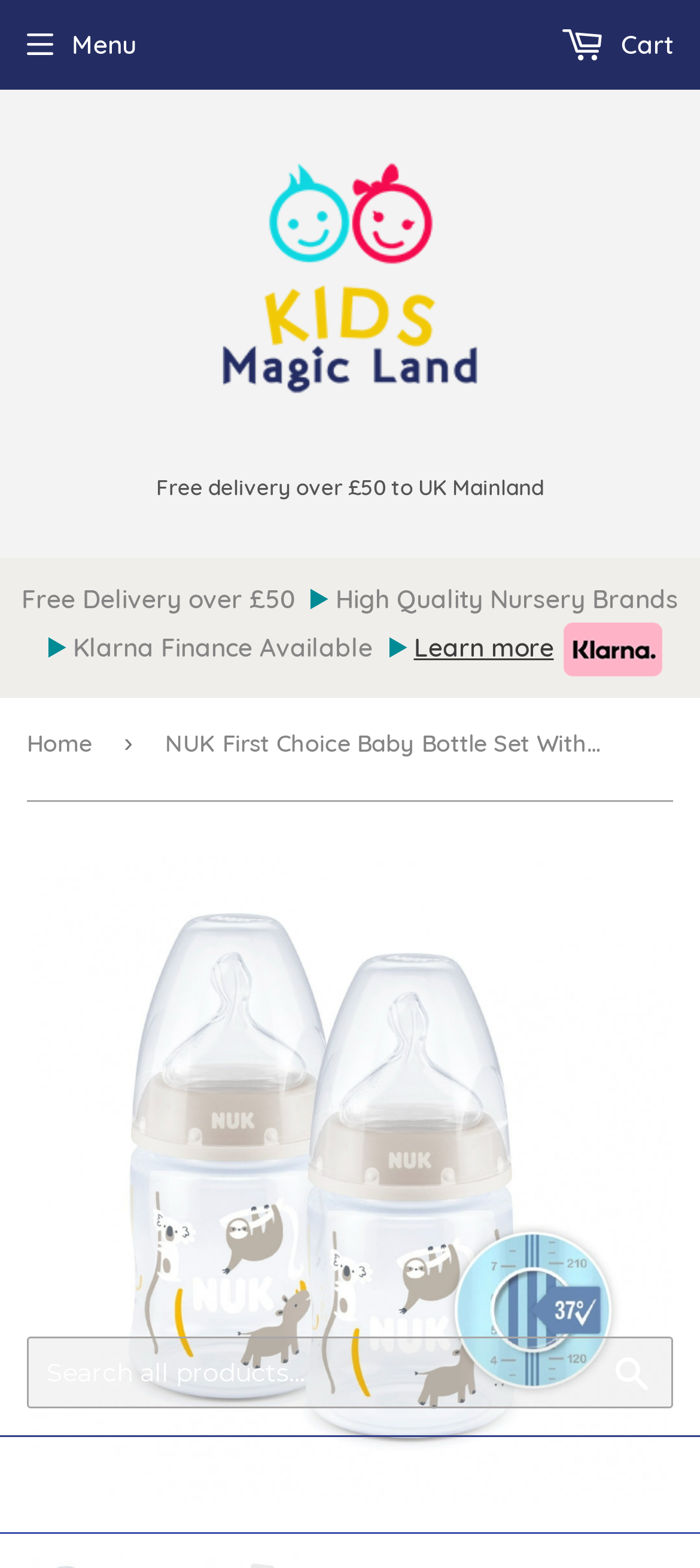How many items are in the baby bottle set?
Please provide a detailed and thorough answer to the question.

I found the answer by looking at the large image on the webpage, which shows a baby bottle set with the text '2-Pack' written on it, indicating that the set contains two items.